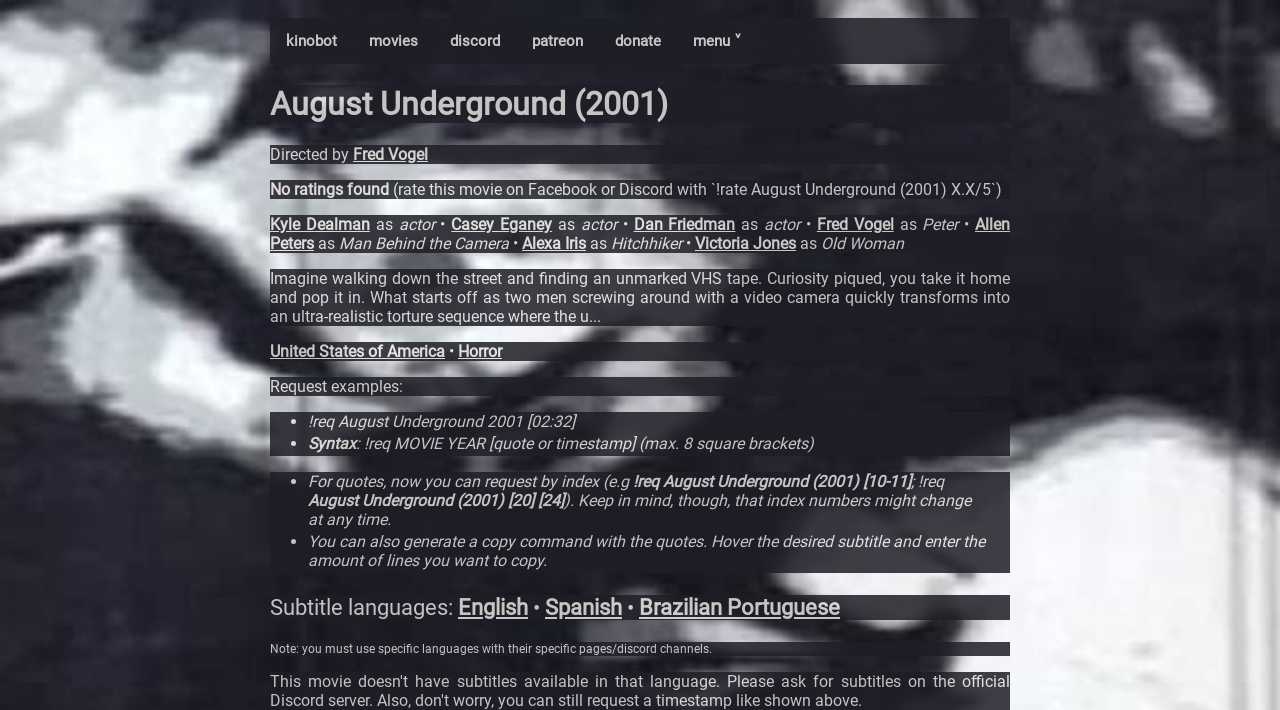Locate the bounding box coordinates of the clickable area to execute the instruction: "Click on the kinobot link". Provide the coordinates as four float numbers between 0 and 1, represented as [left, top, right, bottom].

[0.211, 0.025, 0.276, 0.09]